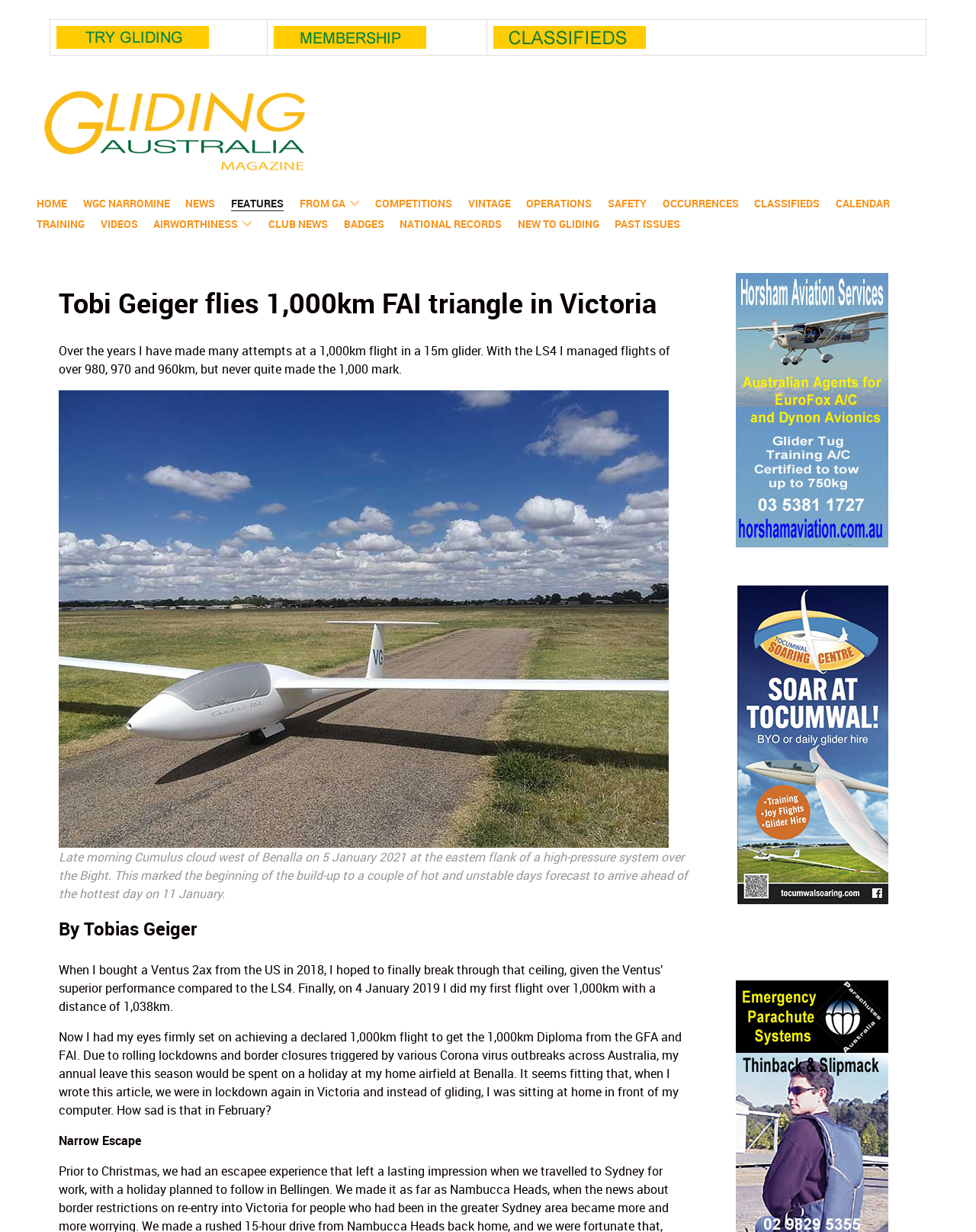Can you determine the bounding box coordinates of the area that needs to be clicked to fulfill the following instruction: "Go to HOME page"?

[0.032, 0.157, 0.075, 0.173]